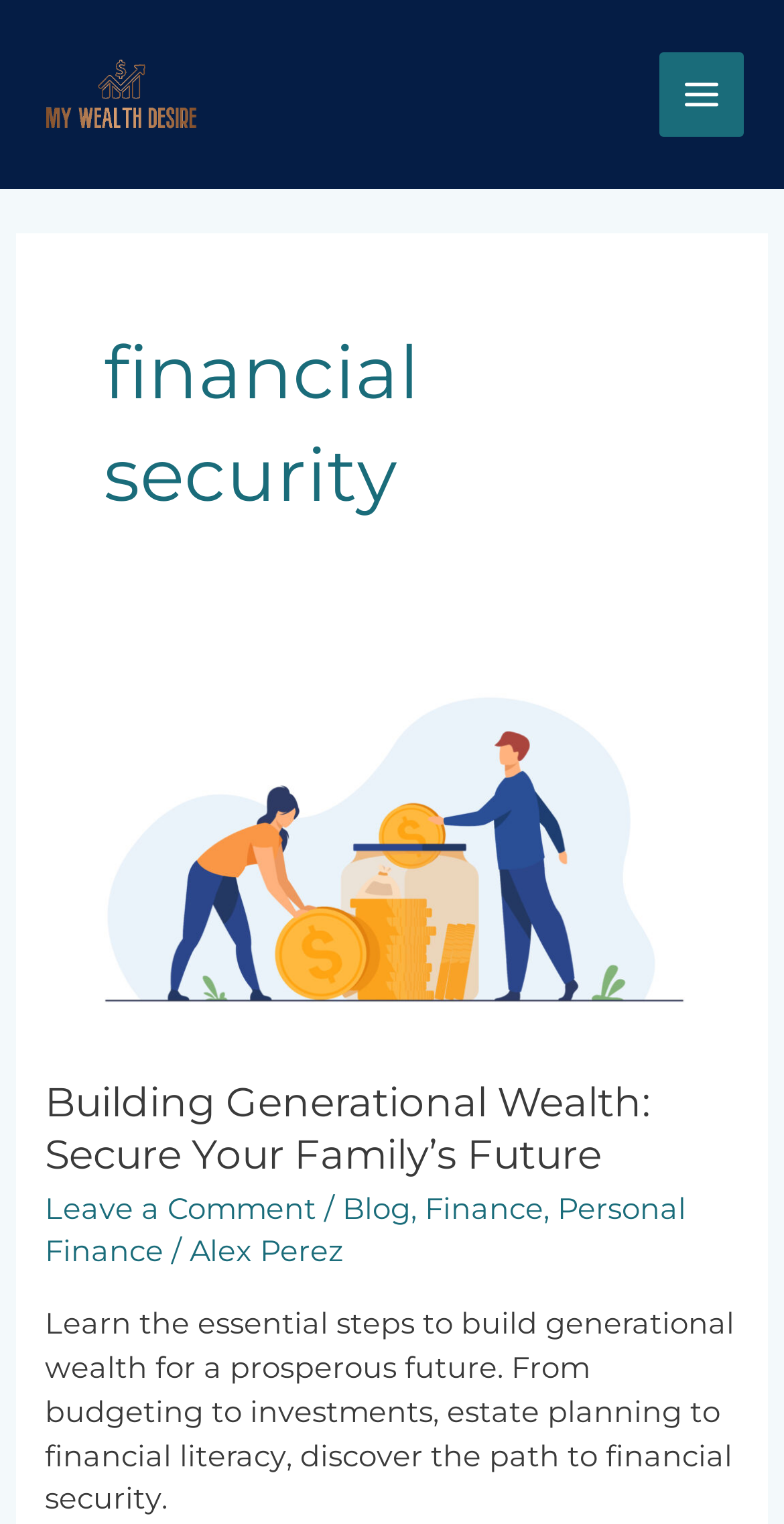Look at the image and write a detailed answer to the question: 
What is the purpose of this webpage?

Based on the article summary, I can infer that the purpose of this webpage is to provide financial literacy and guide readers on how to build generational wealth, which is essential for a prosperous future.